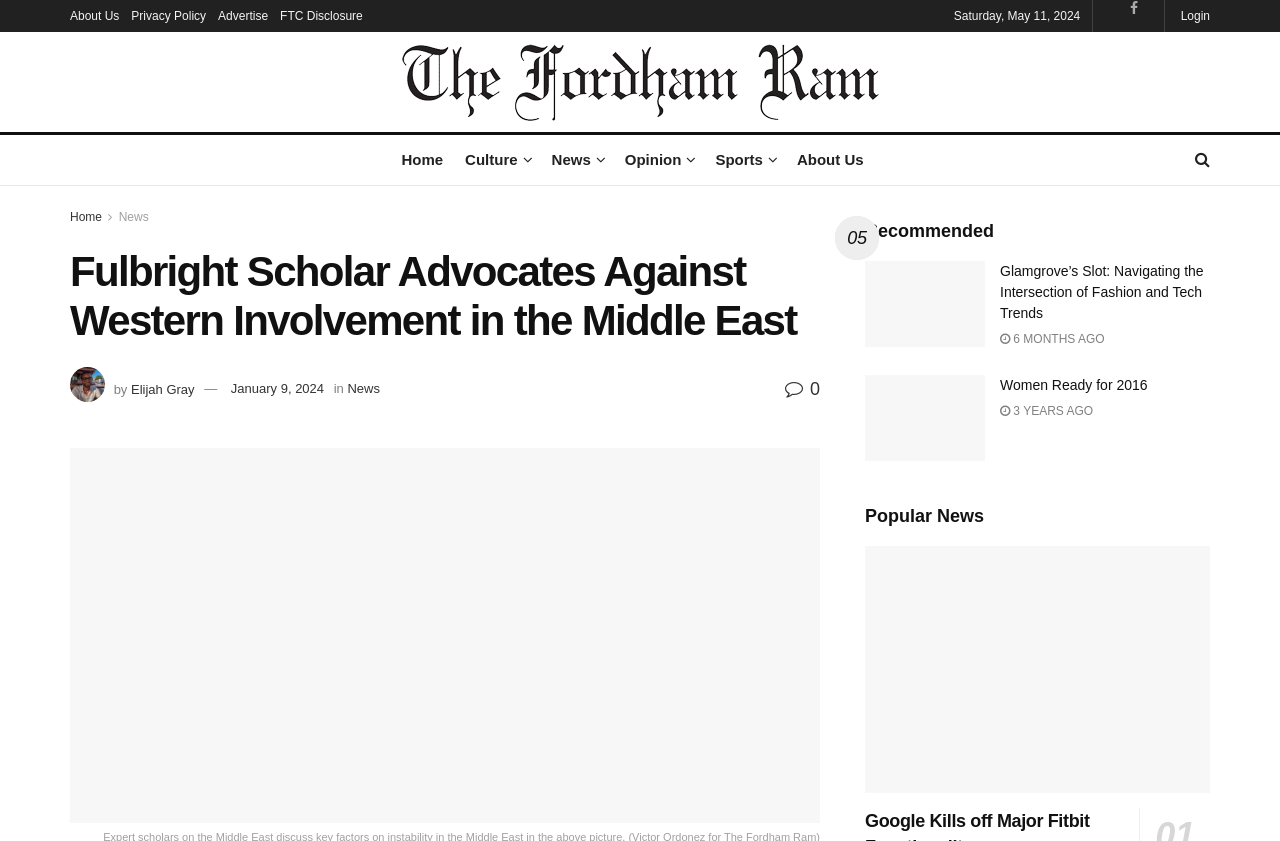Use a single word or phrase to answer the question: 
What is the category of the article 'Fulbright Scholar Advocates Against Western Involvement in the Middle East'?

News